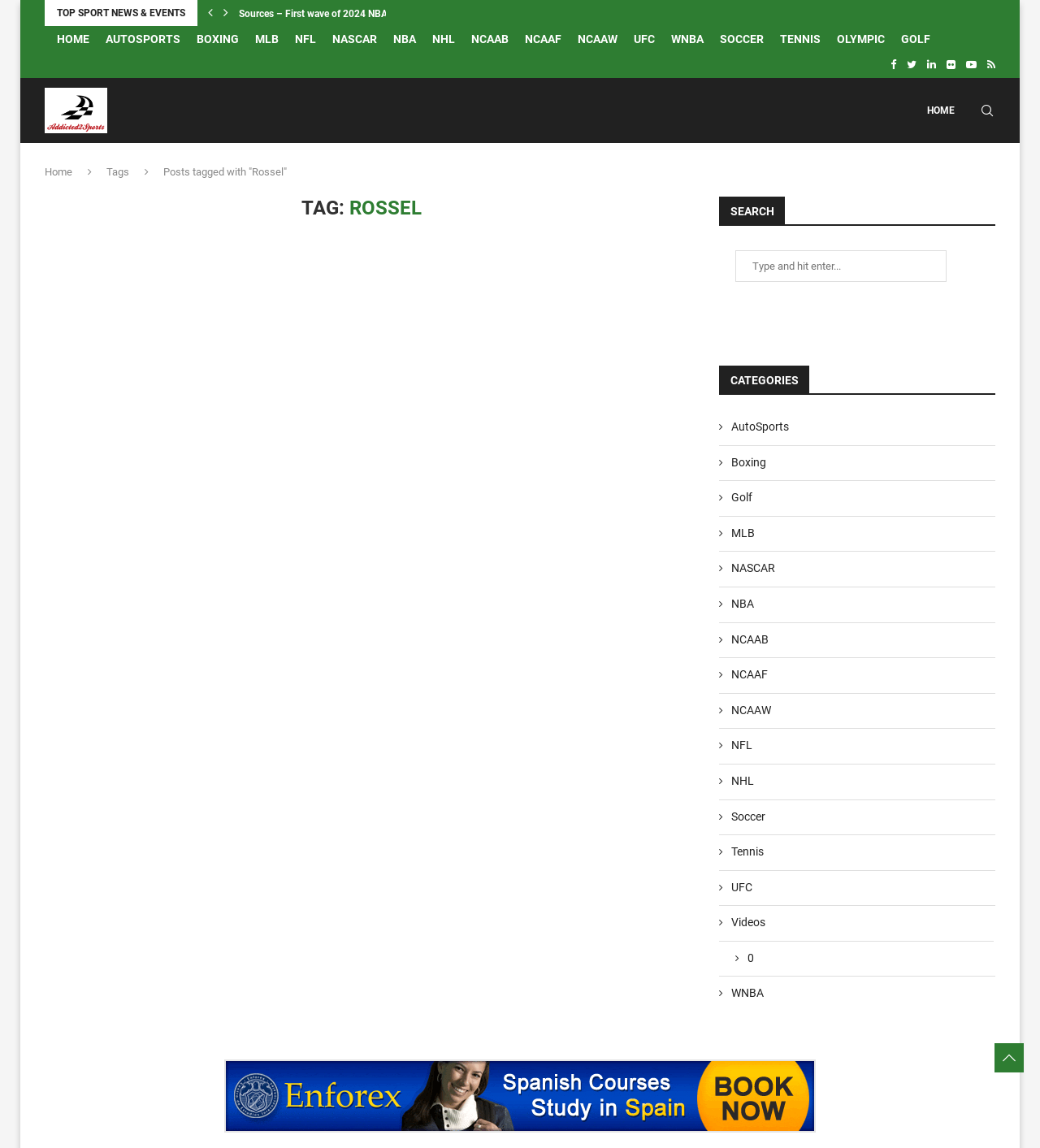What is the name of the website?
Provide an in-depth and detailed answer to the question.

The name of the website is 'Addicted2sports.org' which is indicated by the link element with the image of the website's logo.